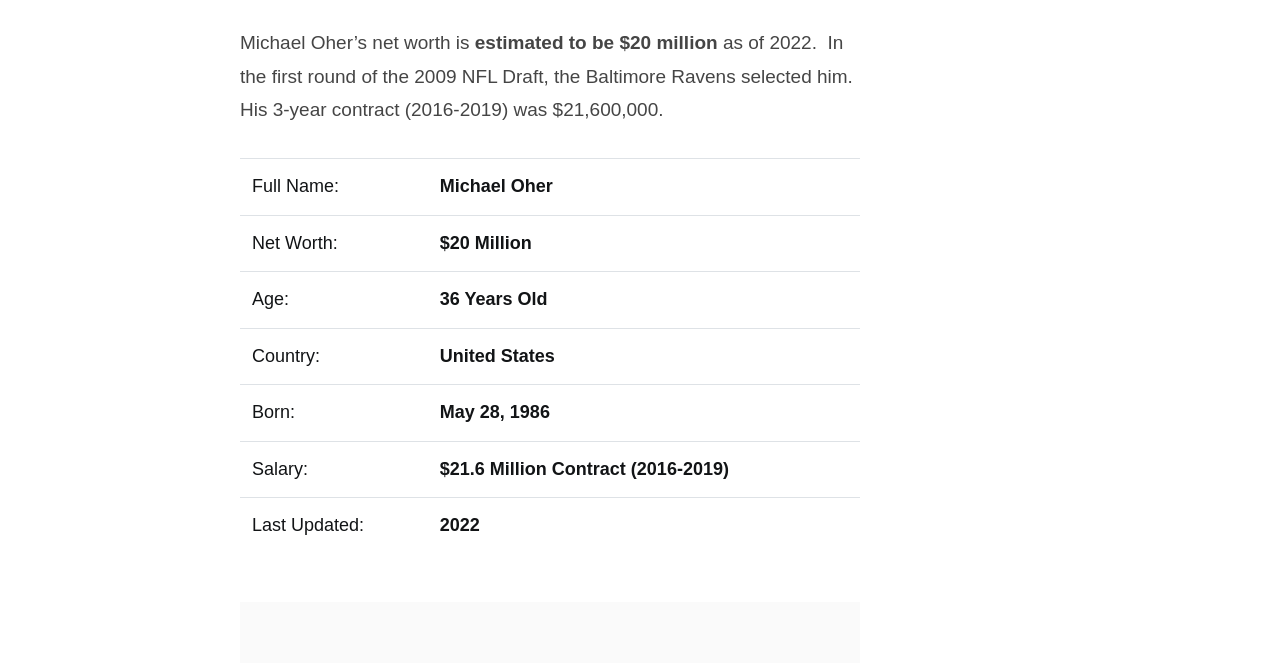Please pinpoint the bounding box coordinates for the region I should click to adhere to this instruction: "View Insurance & Billing".

None